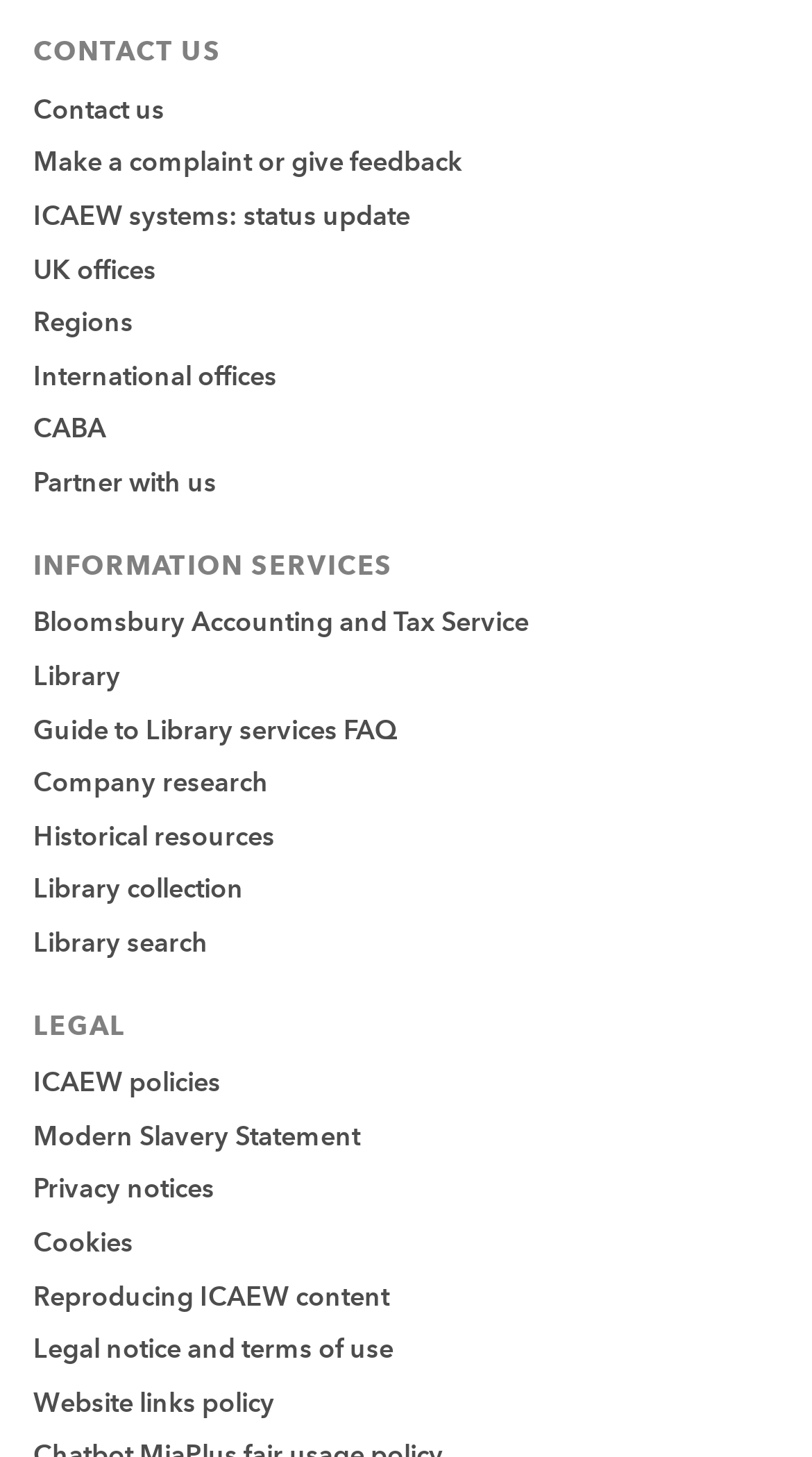Using the element description: "parent_node: Toggle Navigation", determine the bounding box coordinates. The coordinates should be in the format [left, top, right, bottom], with values between 0 and 1.

None